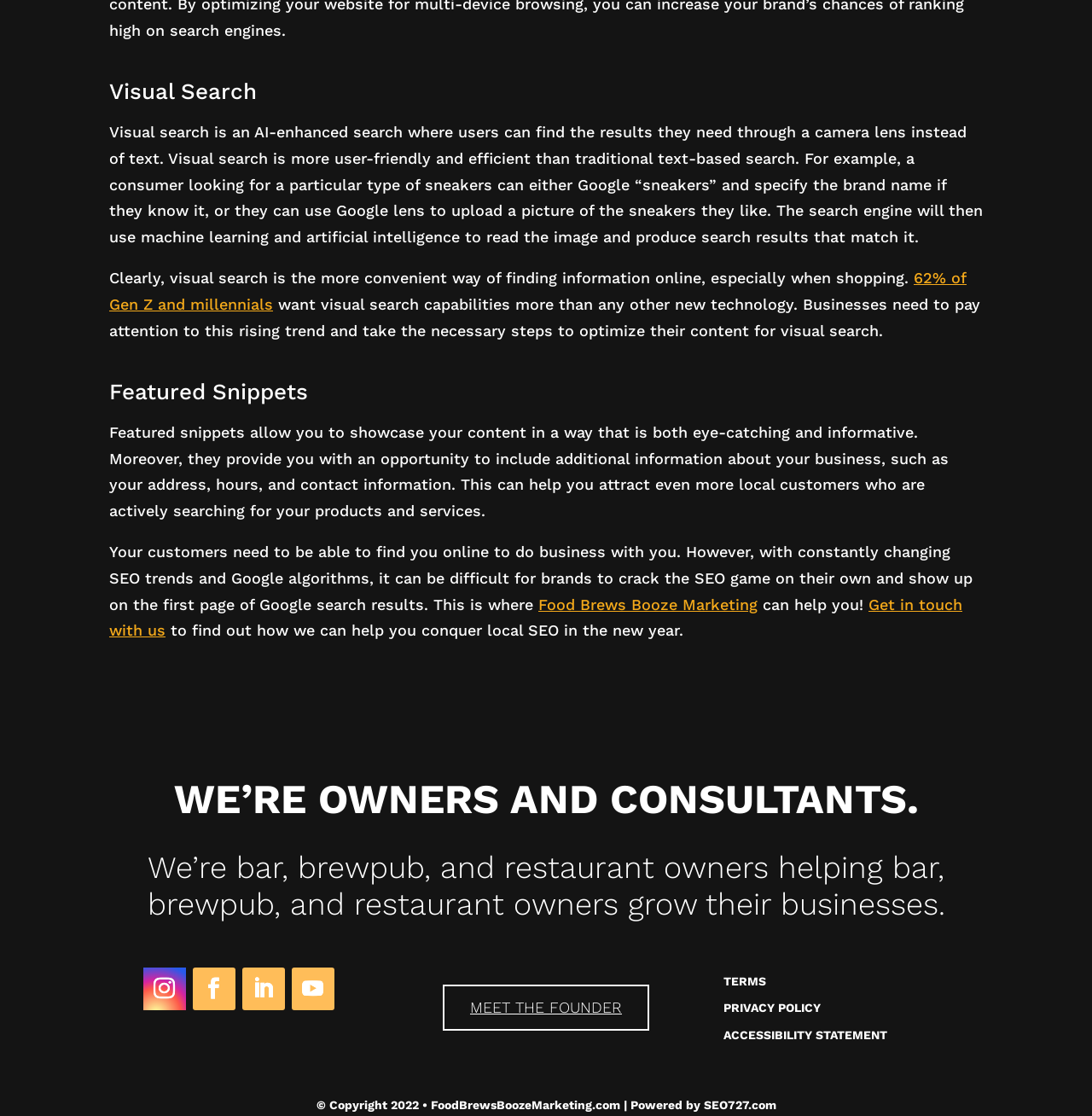Please identify the bounding box coordinates for the region that you need to click to follow this instruction: "Meet the founder".

[0.405, 0.882, 0.595, 0.924]